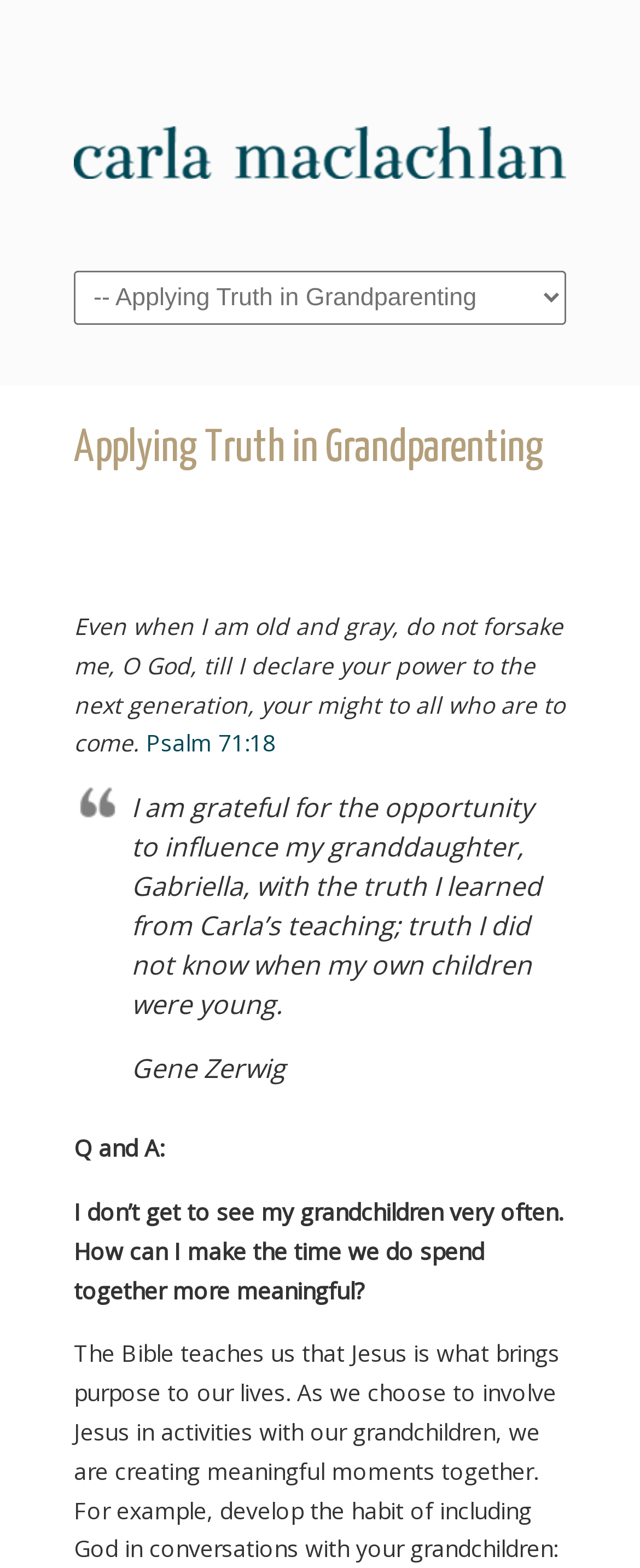Determine and generate the text content of the webpage's headline.

Applying Truth in Grandparenting